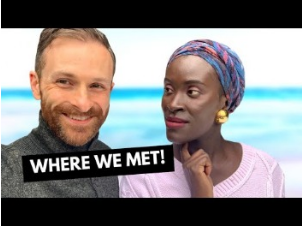What is the woman wearing on her head?
Give a one-word or short phrase answer based on the image.

Elegant headwrap